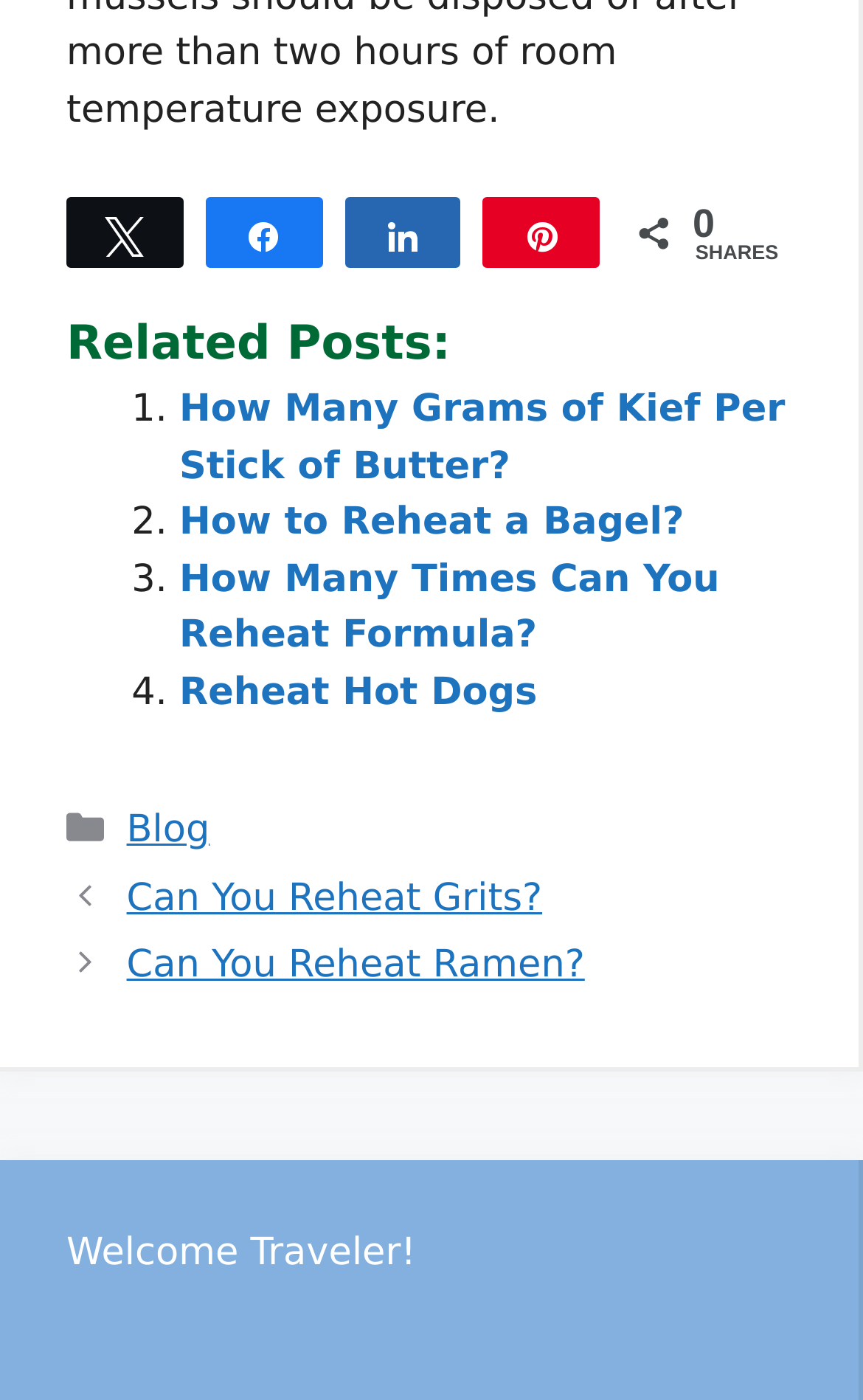Determine the bounding box coordinates for the clickable element to execute this instruction: "Go to 'Blog'". Provide the coordinates as four float numbers between 0 and 1, i.e., [left, top, right, bottom].

[0.147, 0.577, 0.243, 0.609]